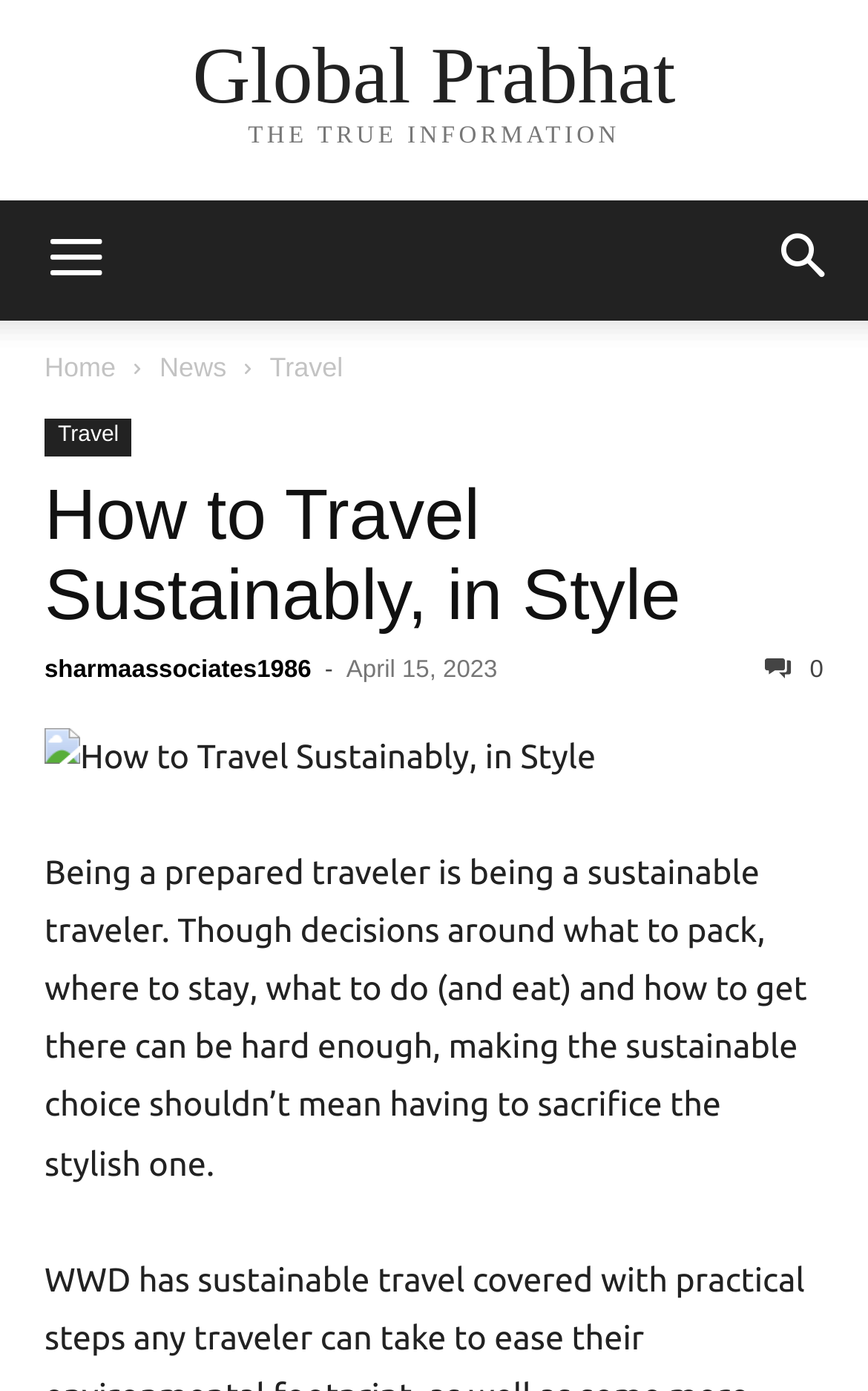Please locate the bounding box coordinates of the element that should be clicked to complete the given instruction: "Click on the 'sharmaassociates1986' link".

[0.051, 0.472, 0.359, 0.491]